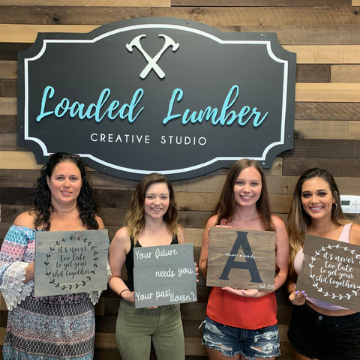Please give a succinct answer using a single word or phrase:
What are the women holding in the image?

Wooden signs